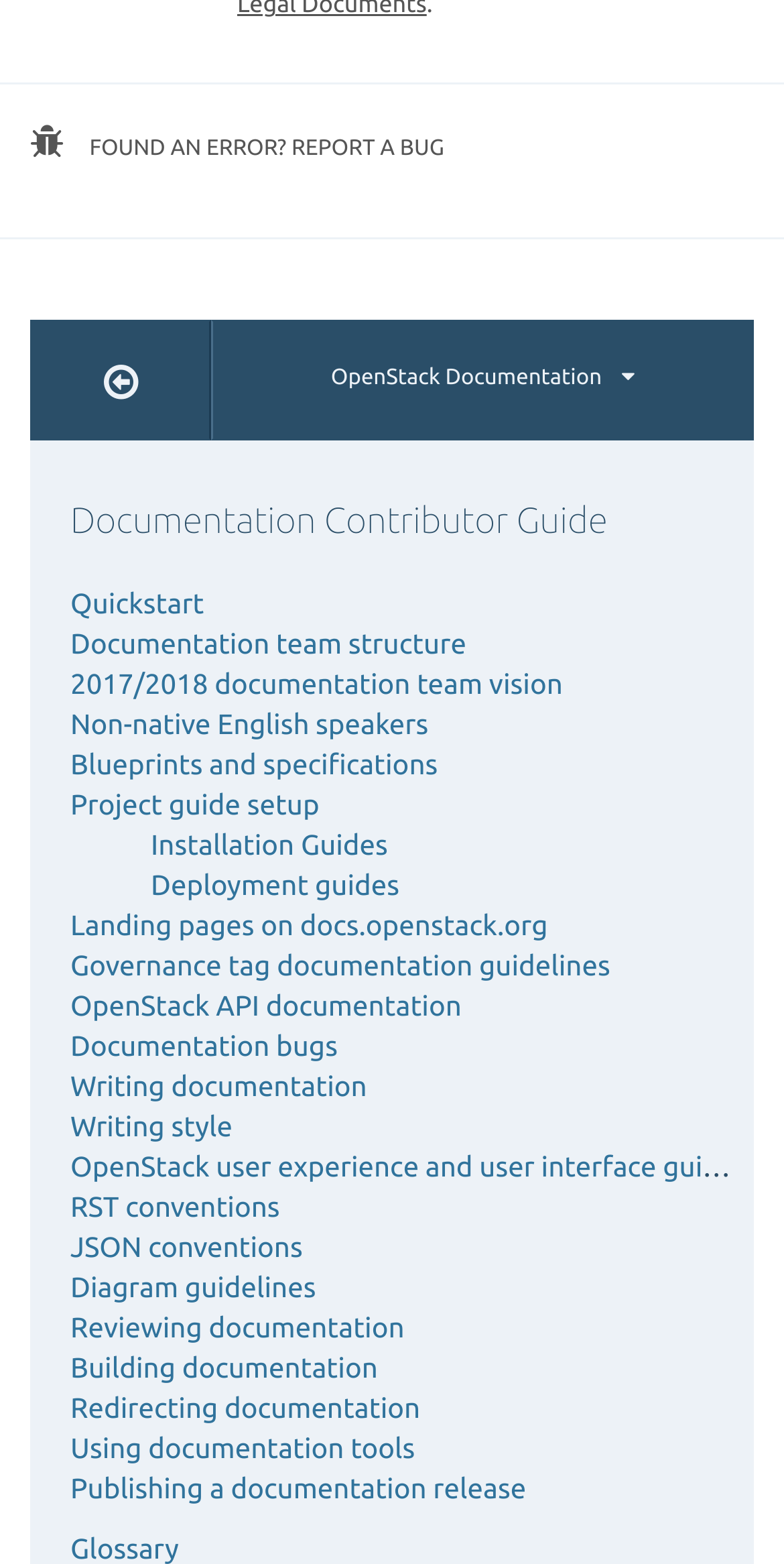Given the element description: "Landing pages on docs.openstack.org", predict the bounding box coordinates of this UI element. The coordinates must be four float numbers between 0 and 1, given as [left, top, right, bottom].

[0.09, 0.581, 0.699, 0.602]